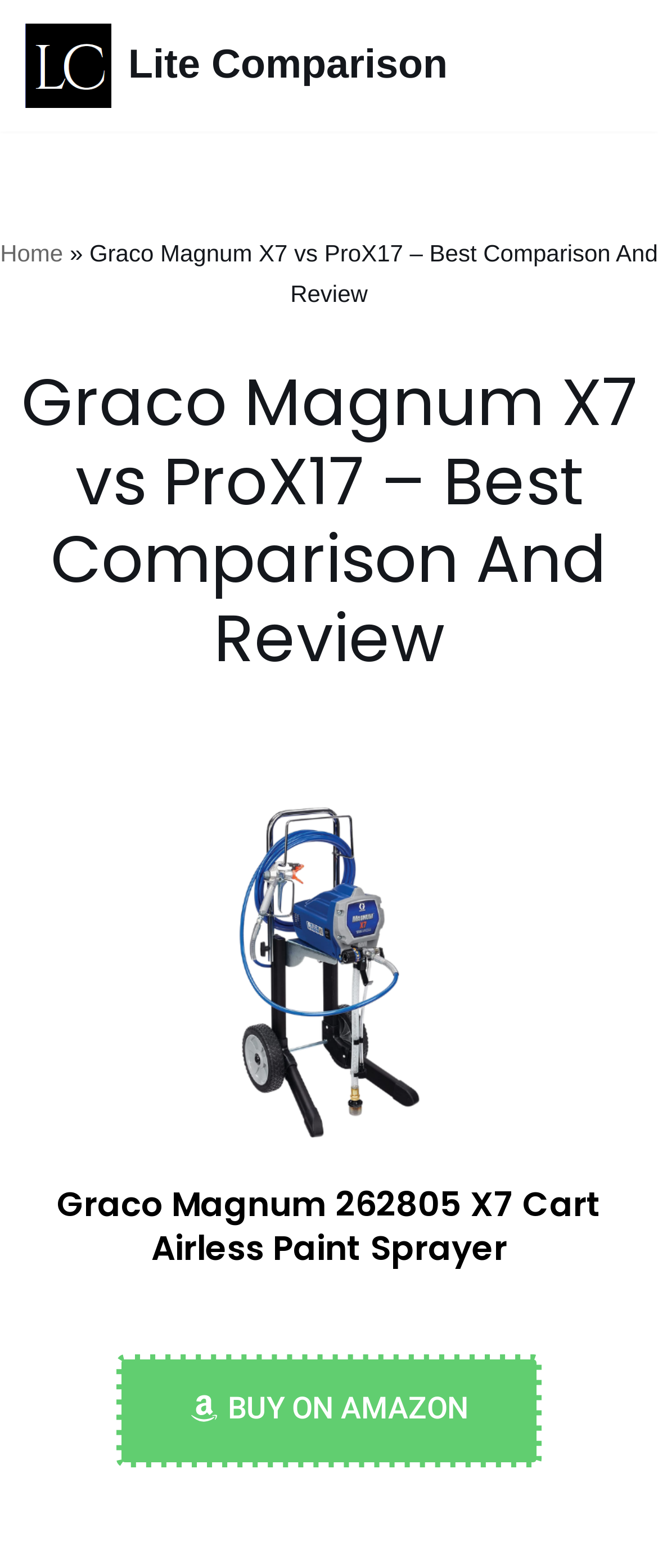Give a concise answer using only one word or phrase for this question:
How many navigation links are in the breadcrumbs?

1